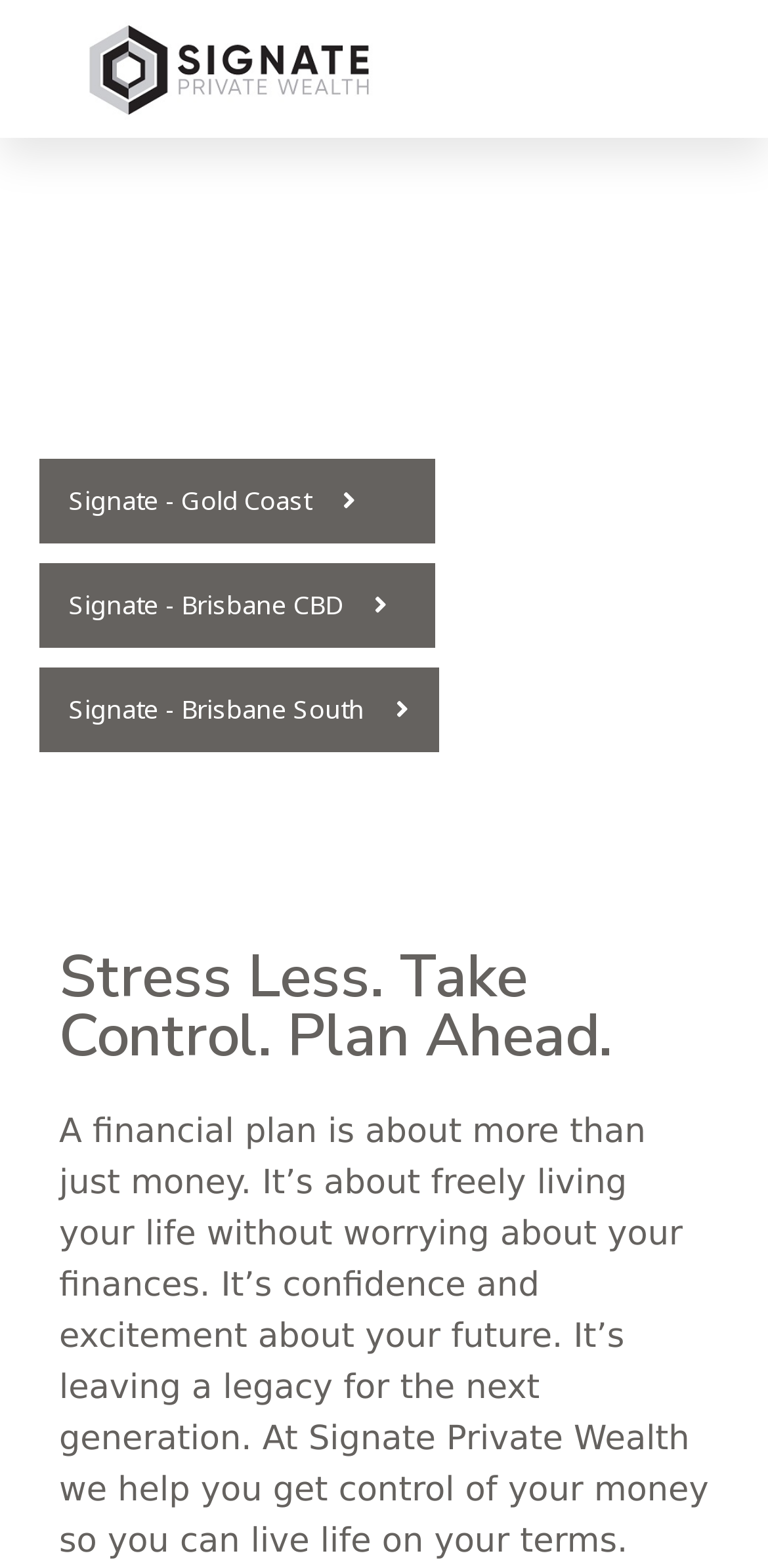What is the company name?
Based on the image, respond with a single word or phrase.

Signate Private Wealth